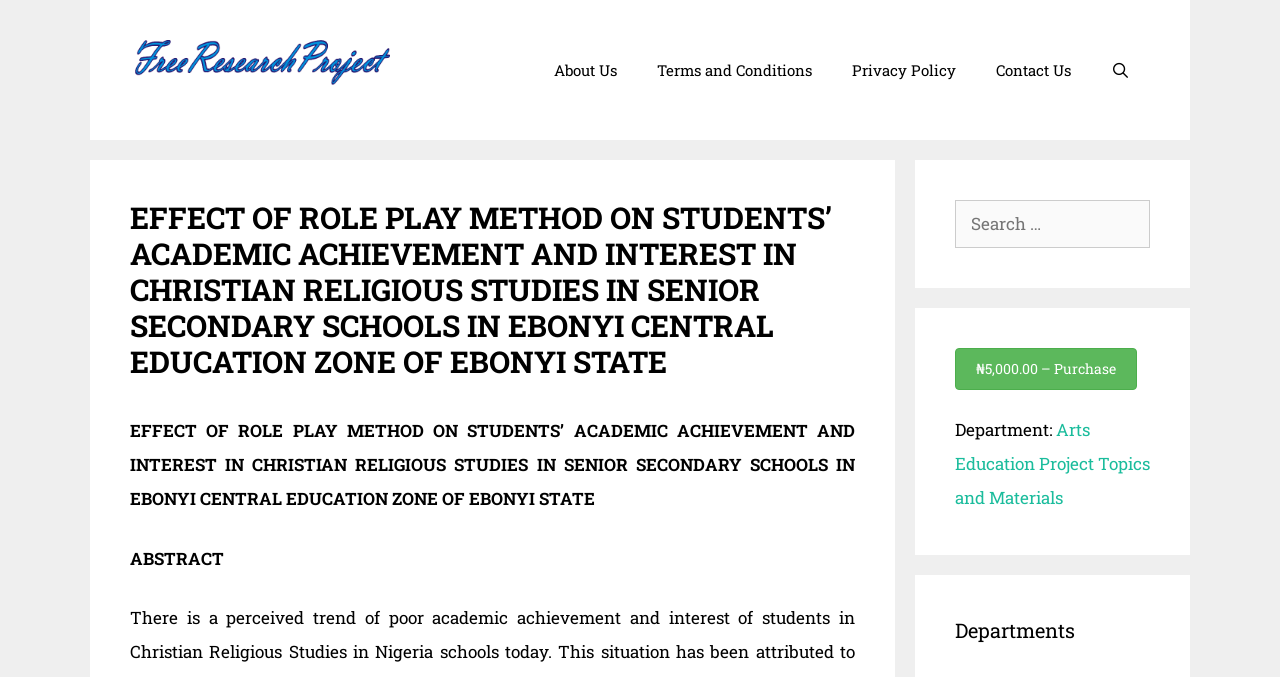Give a one-word or short-phrase answer to the following question: 
What department is the research project related to?

Arts Education